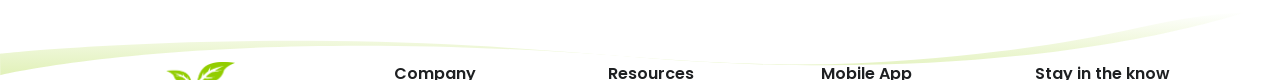Consider the image and give a detailed and elaborate answer to the question: 
What is the purpose of the design?

The caption explains that the design emphasizes ease of navigation and accessibility, aimed at enhancing user experience on the platform.